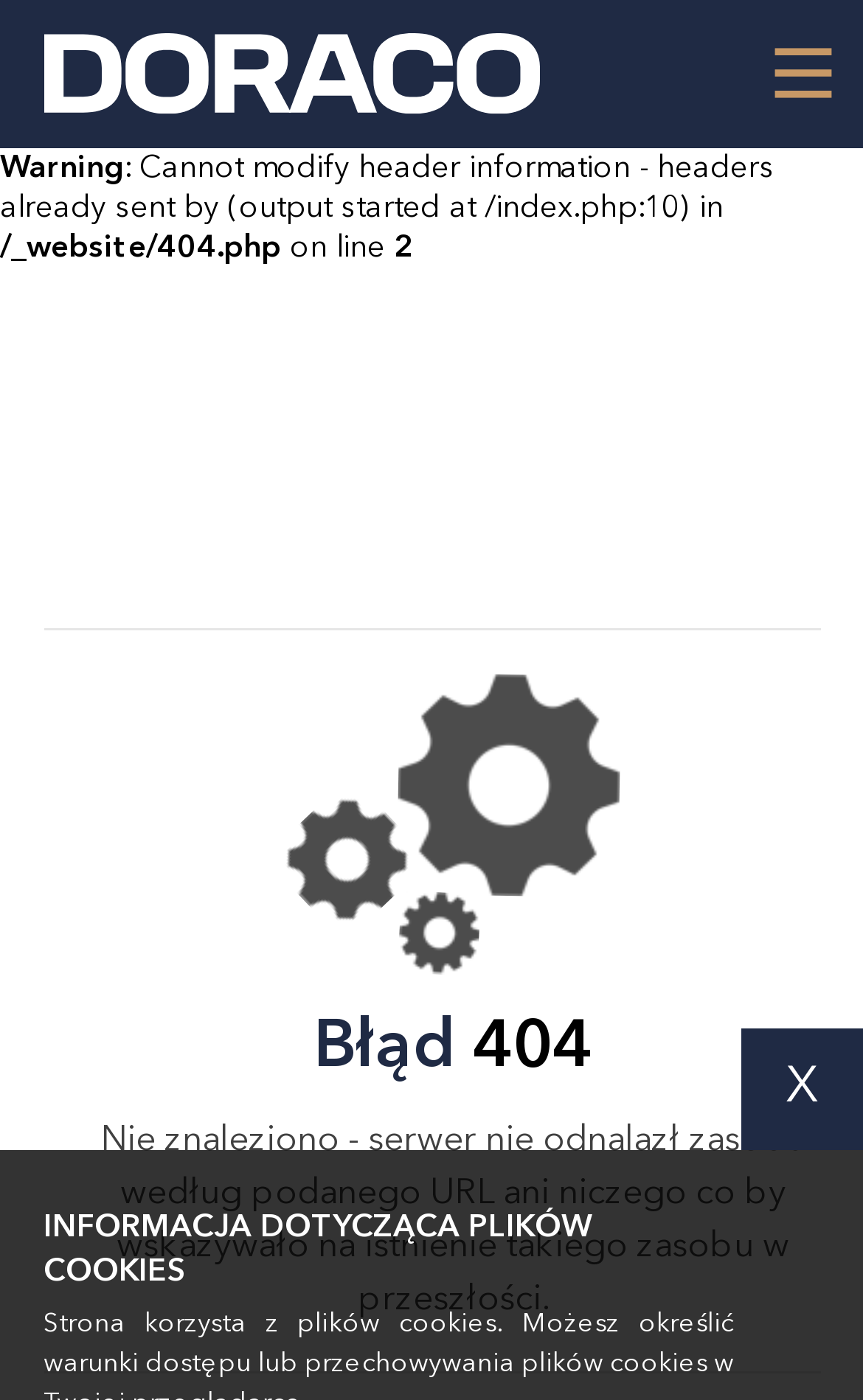What is the error code displayed on the webpage?
Kindly answer the question with as much detail as you can.

The error code is displayed as a heading 'Błąd 404' on the webpage, which is a common HTTP error code indicating that the requested resource could not be found.